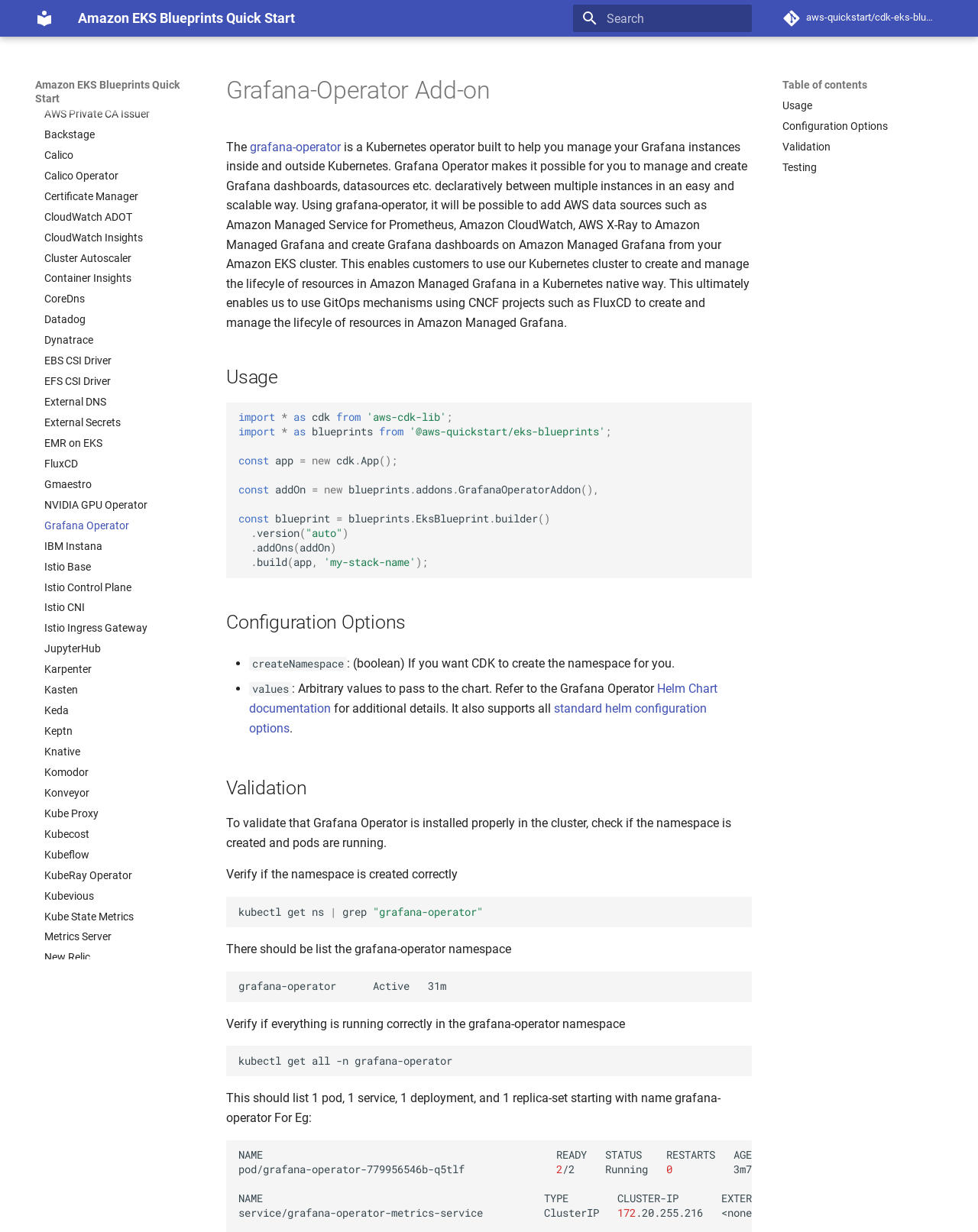Please specify the bounding box coordinates of the clickable section necessary to execute the following command: "Search for something".

[0.586, 0.004, 0.769, 0.026]